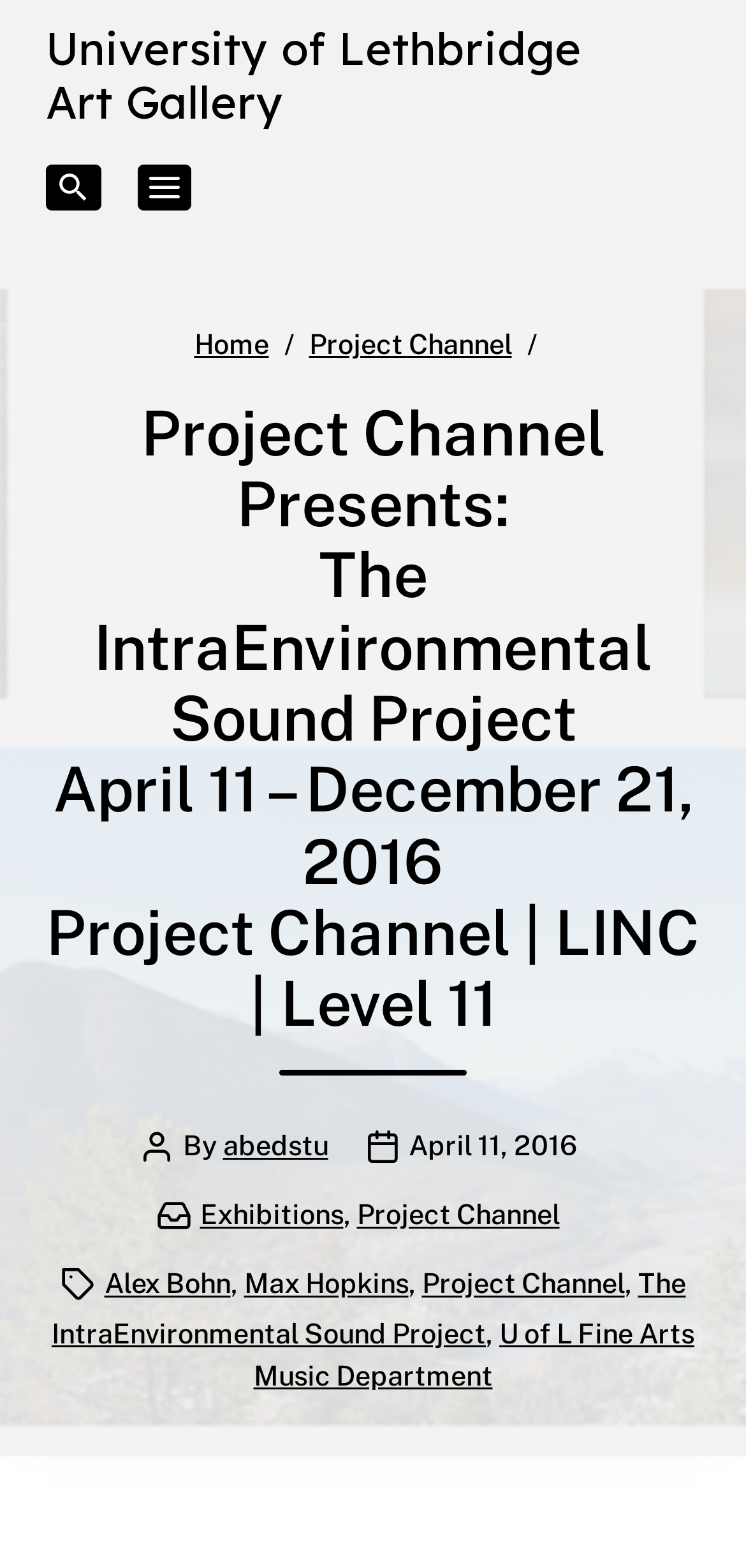How many tags are there in the project?
Examine the webpage screenshot and provide an in-depth answer to the question.

I found the answer by counting the number of links in the tags section, which are 'Alex Bohn', 'Max Hopkins', 'Project Channel', 'The IntraEnvironmental Sound Project', and 'U of L Fine Arts Music Department'.